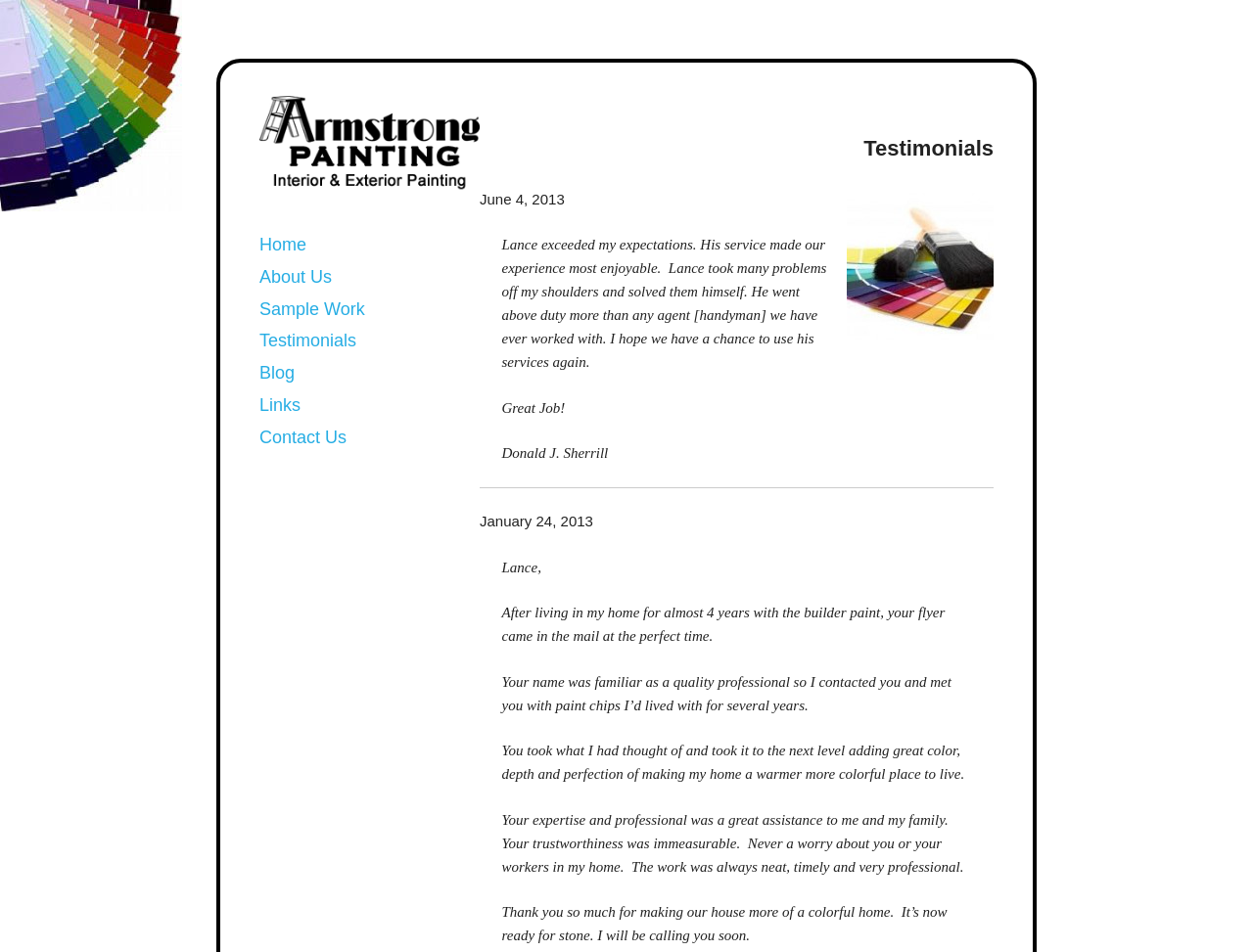How many testimonials are on this webpage?
Please respond to the question with as much detail as possible.

I counted the number of blockquote elements on the webpage, which contain the testimonials, and found that there are two testimonials on this webpage.